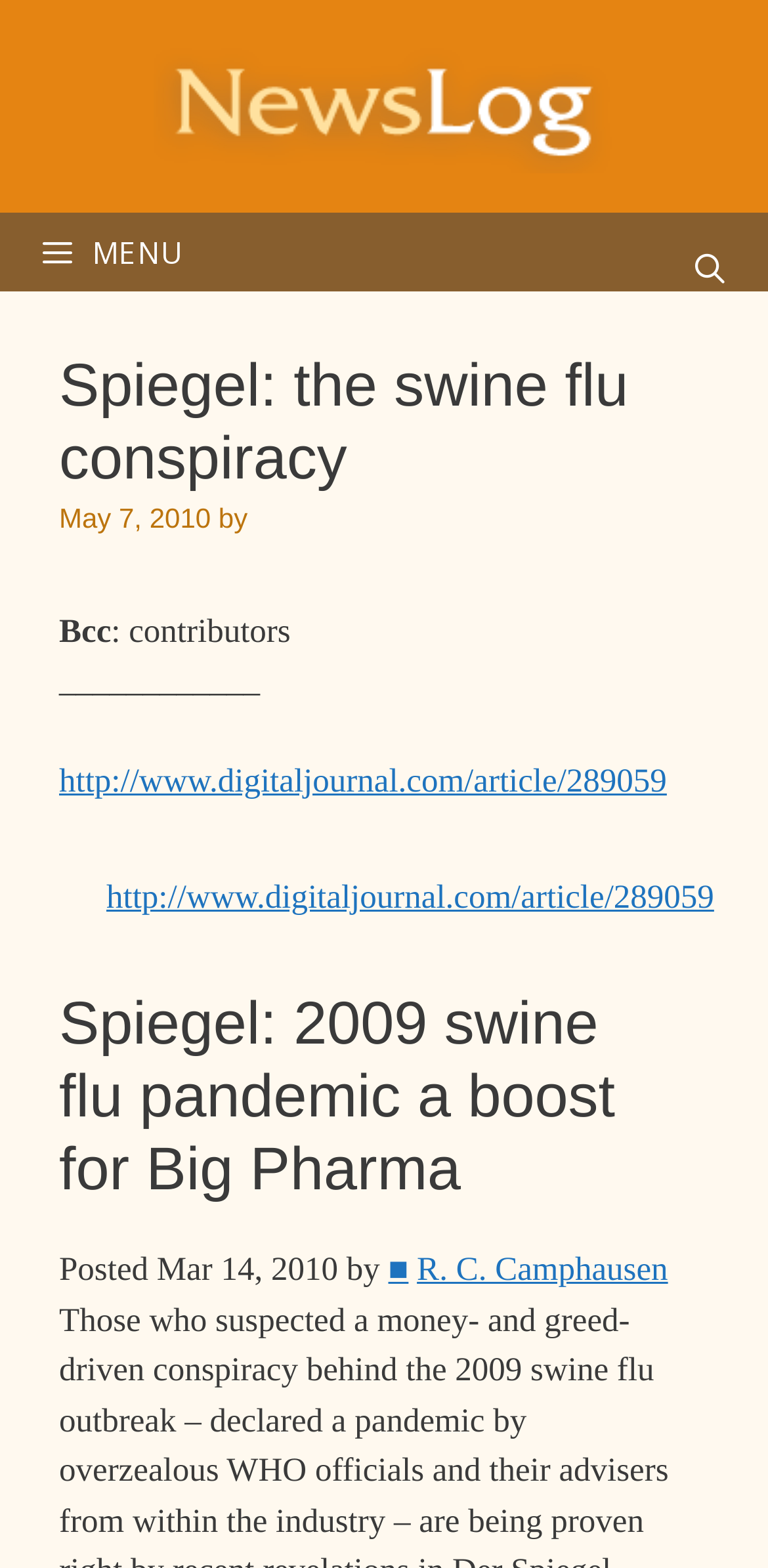Determine which piece of text is the heading of the webpage and provide it.

Spiegel: the swine flu conspiracy